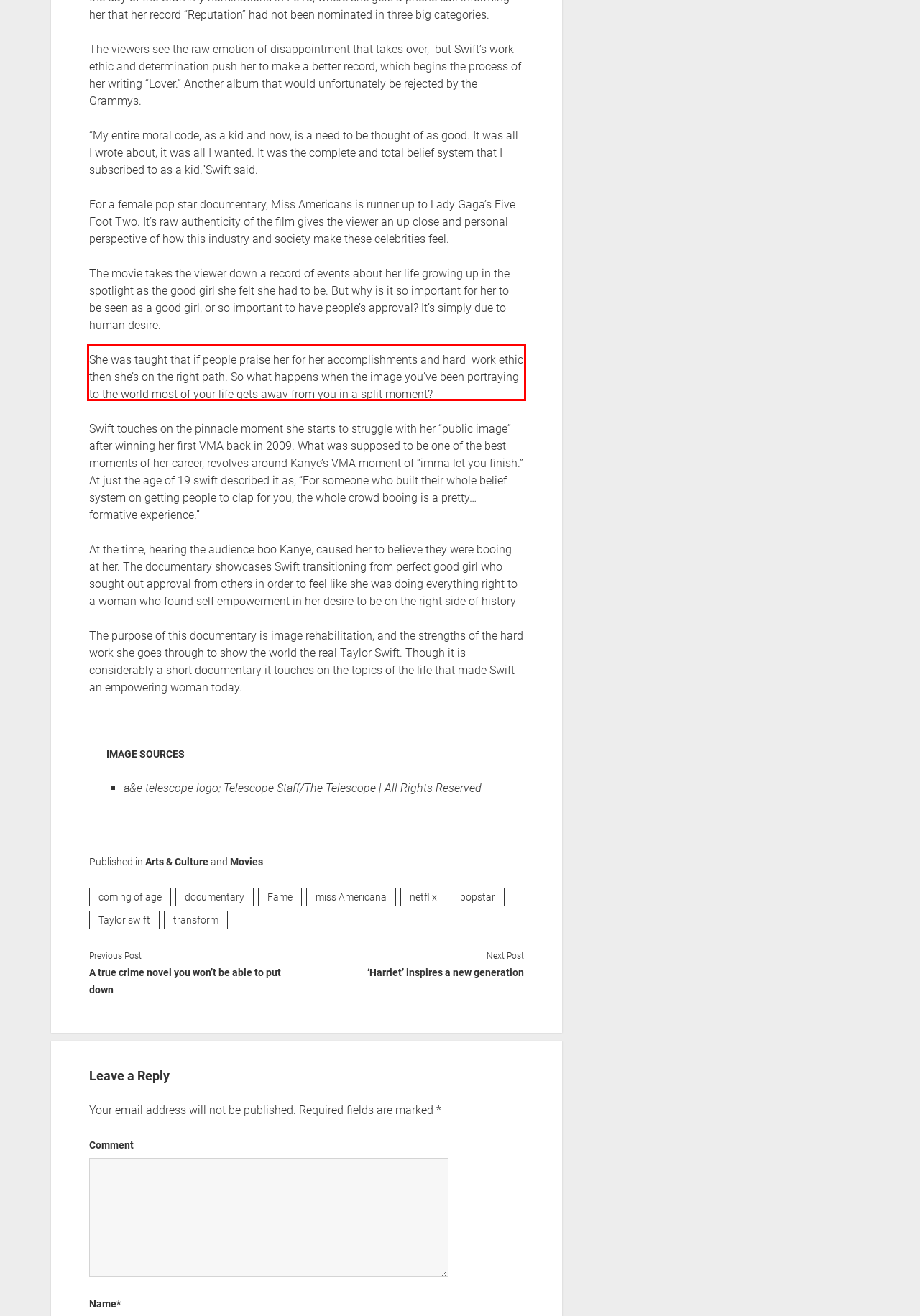Using the webpage screenshot, recognize and capture the text within the red bounding box.

She was taught that if people praise her for her accomplishments and hard work ethic then she’s on the right path. So what happens when the image you’ve been portraying to the world most of your life gets away from you in a split moment?